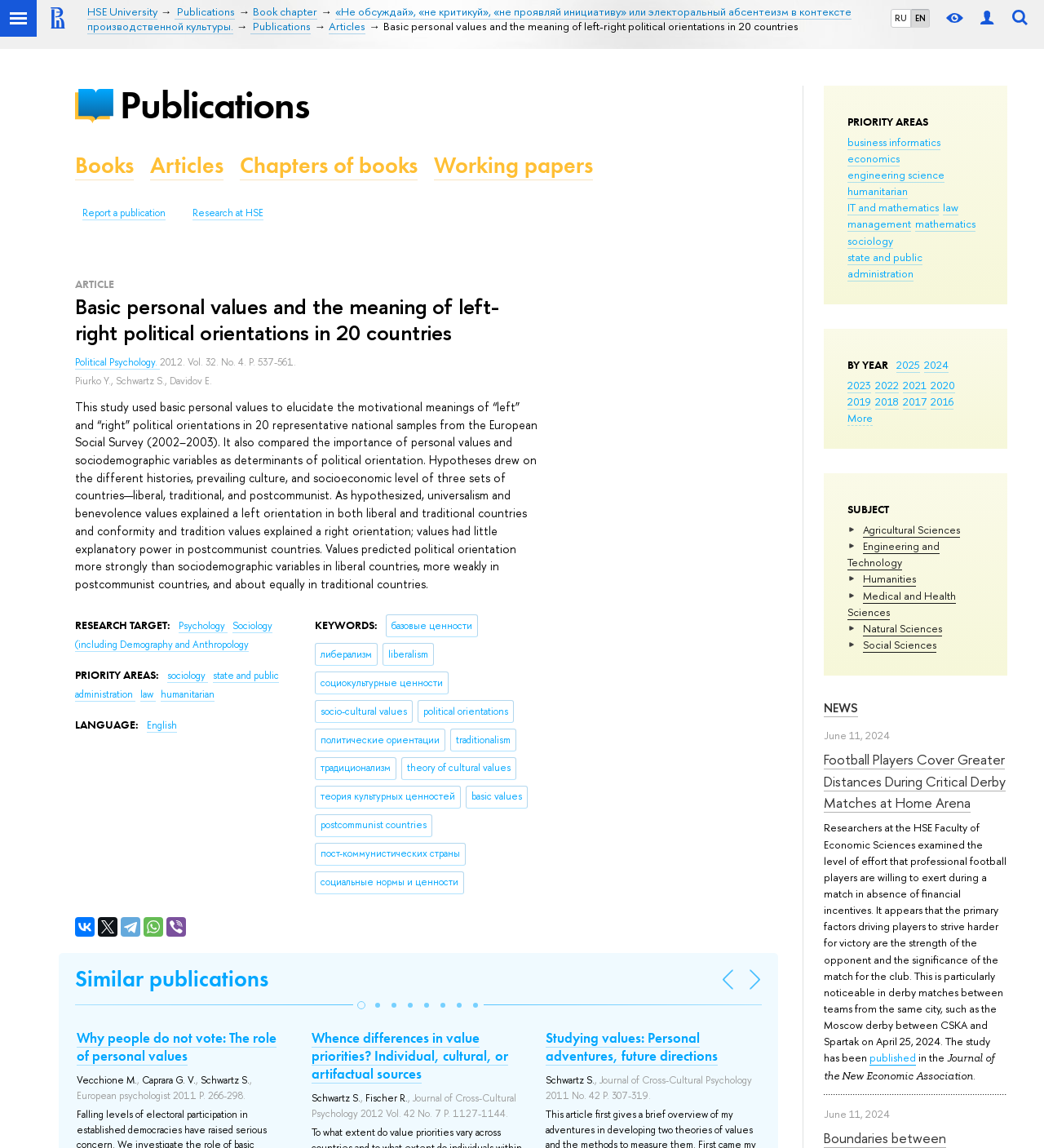Using details from the image, please answer the following question comprehensively:
What is the language of the webpage?

I found the language of the webpage by looking at the link elements with the texts 'RU' and 'EN', which indicate that the webpage is available in both Russian and English languages, and since most of the content is in English, I assume that the language of the webpage is English.